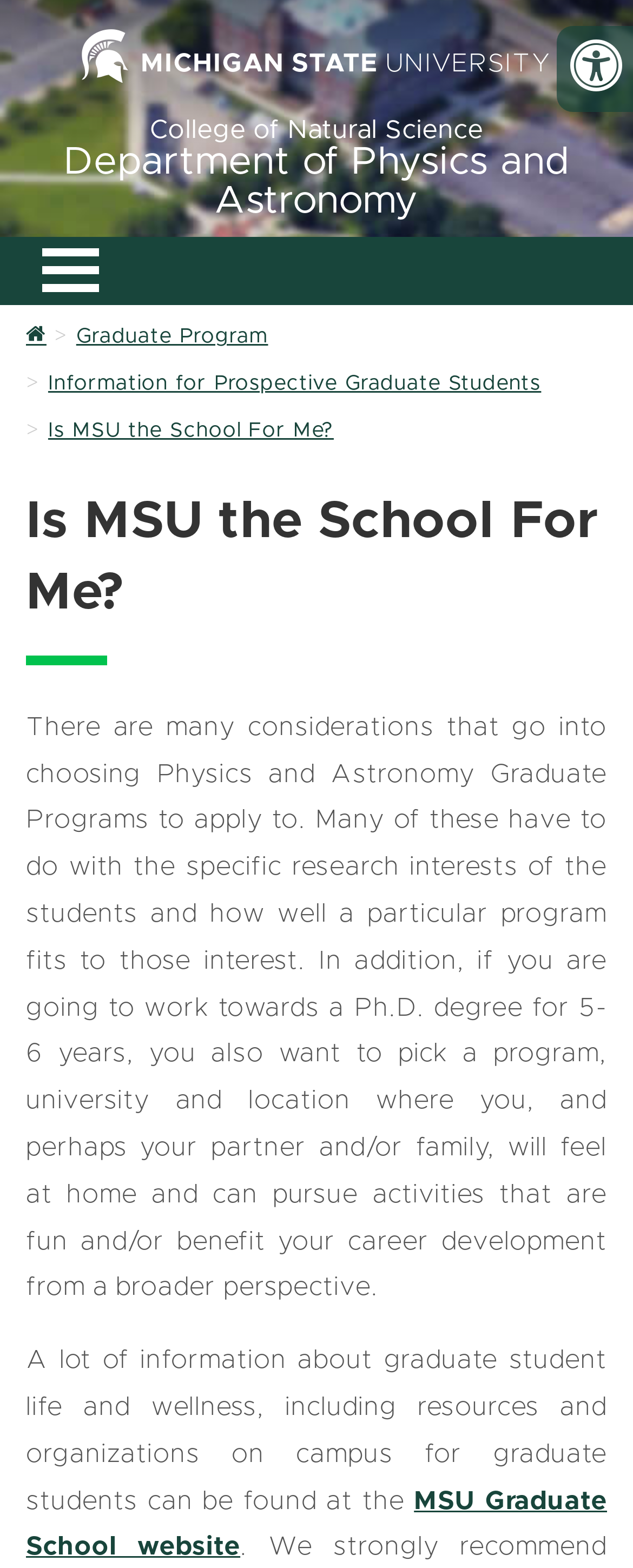Provide the text content of the webpage's main heading.

Is MSU the School For Me?